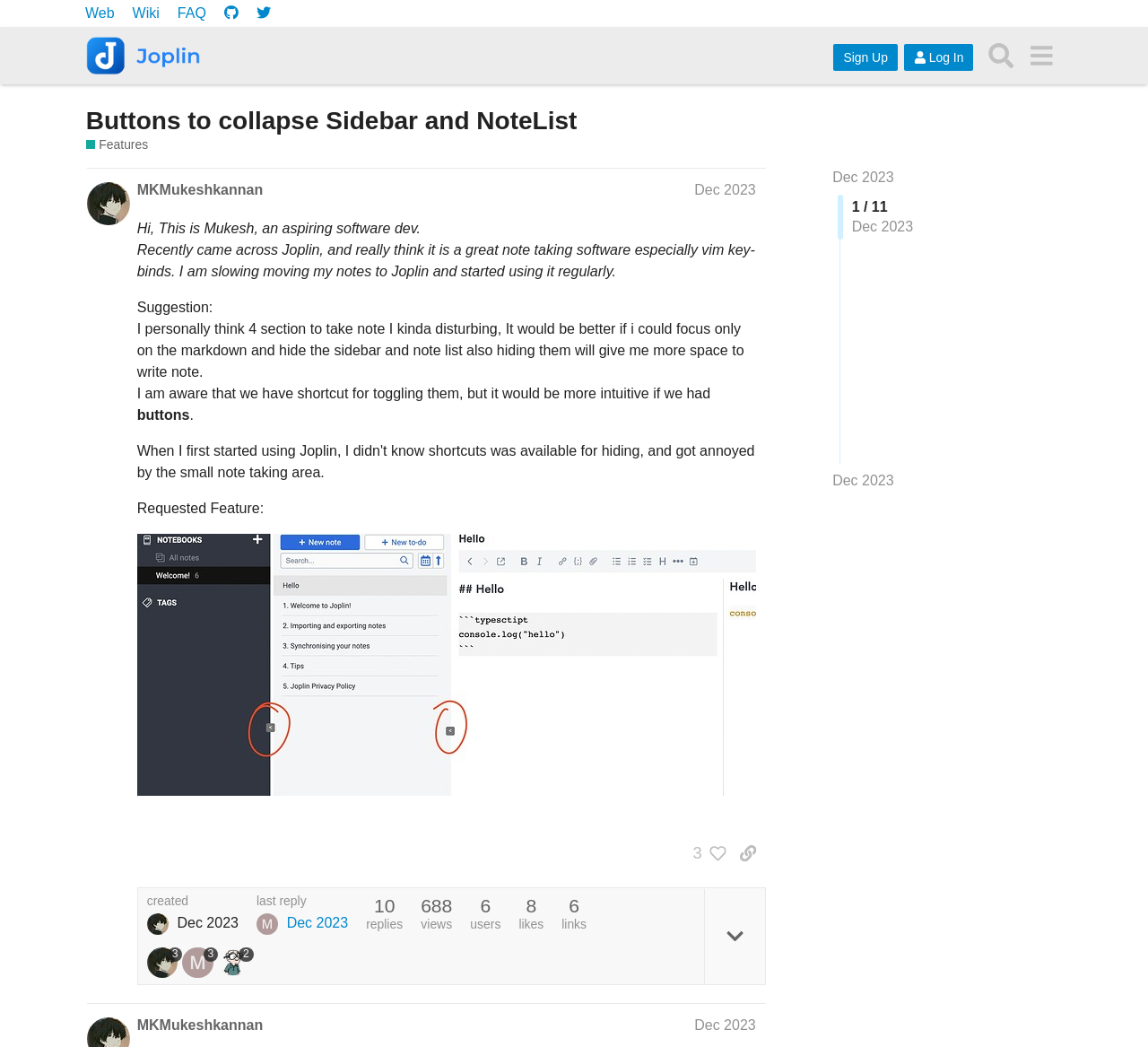Identify the bounding box coordinates of the section to be clicked to complete the task described by the following instruction: "Sign Up". The coordinates should be four float numbers between 0 and 1, formatted as [left, top, right, bottom].

[0.726, 0.042, 0.782, 0.067]